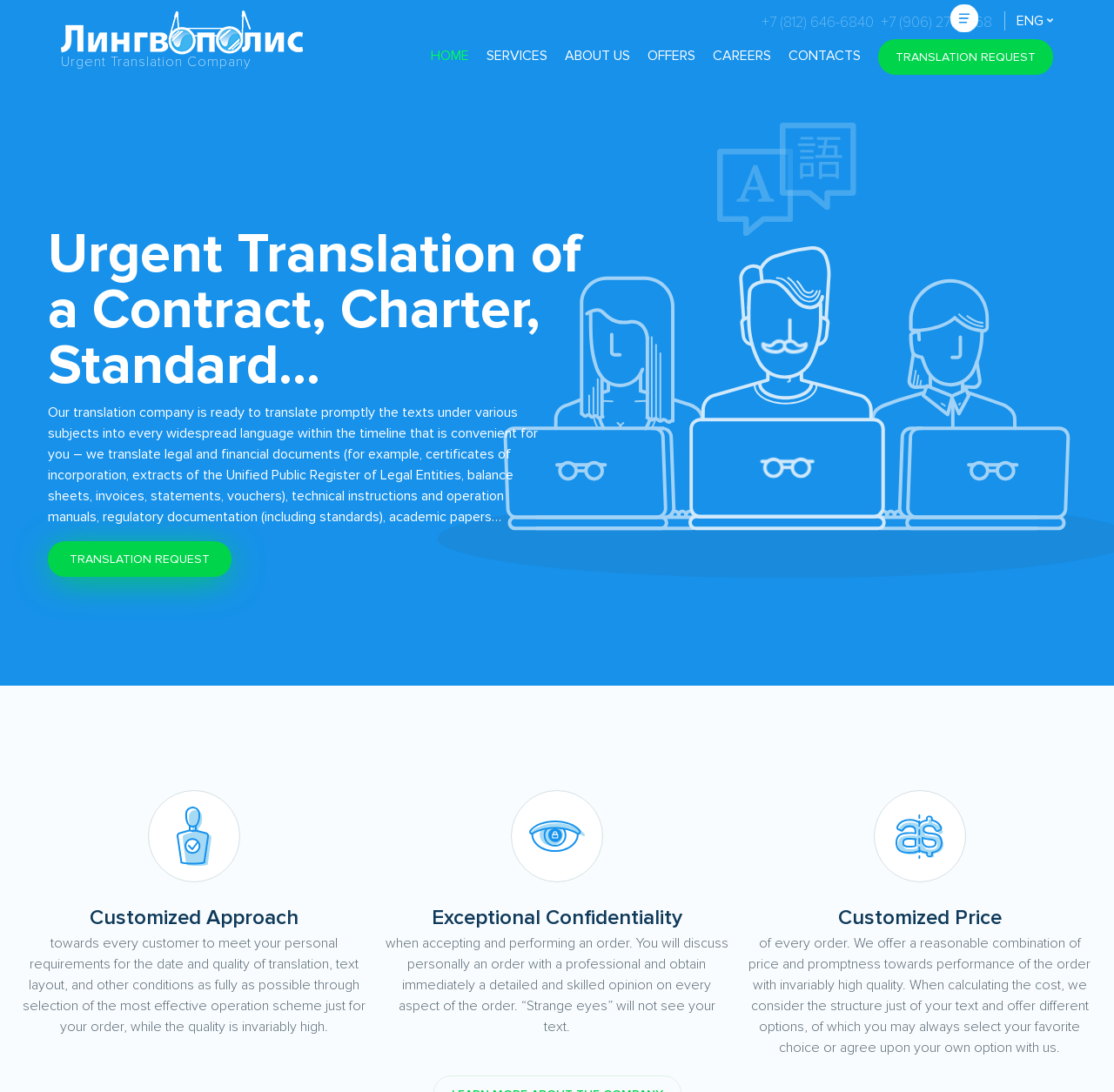Locate the UI element described by Contacts in the provided webpage screenshot. Return the bounding box coordinates in the format (top-left x, top-left y, bottom-right x, bottom-right y), ensuring all values are between 0 and 1.

[0.708, 0.043, 0.773, 0.059]